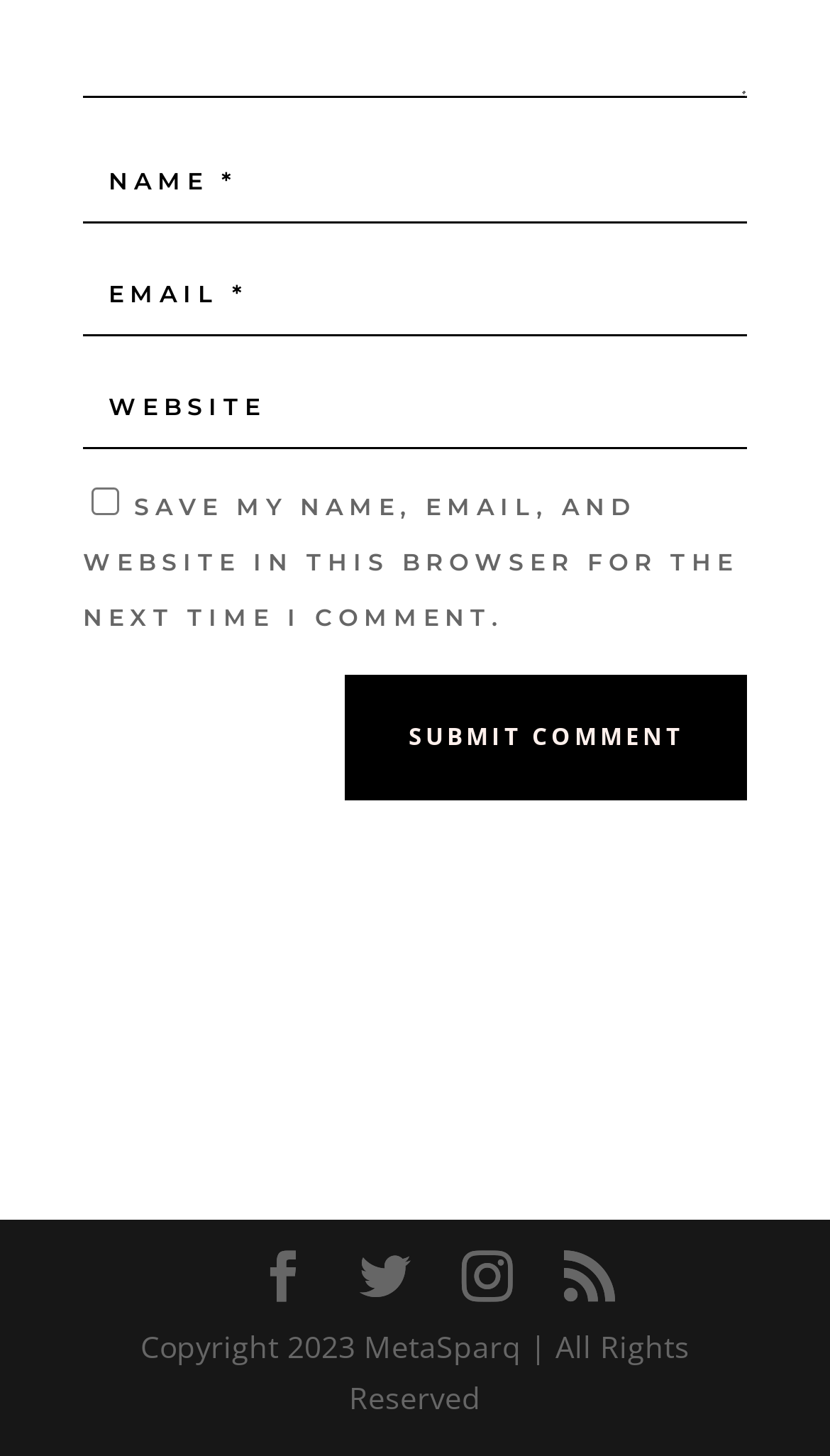Examine the image carefully and respond to the question with a detailed answer: 
What is the label of the button used to submit a comment?

The button used to submit a comment has the label 'SUBMIT COMMENT' and is located below the textboxes and checkbox.